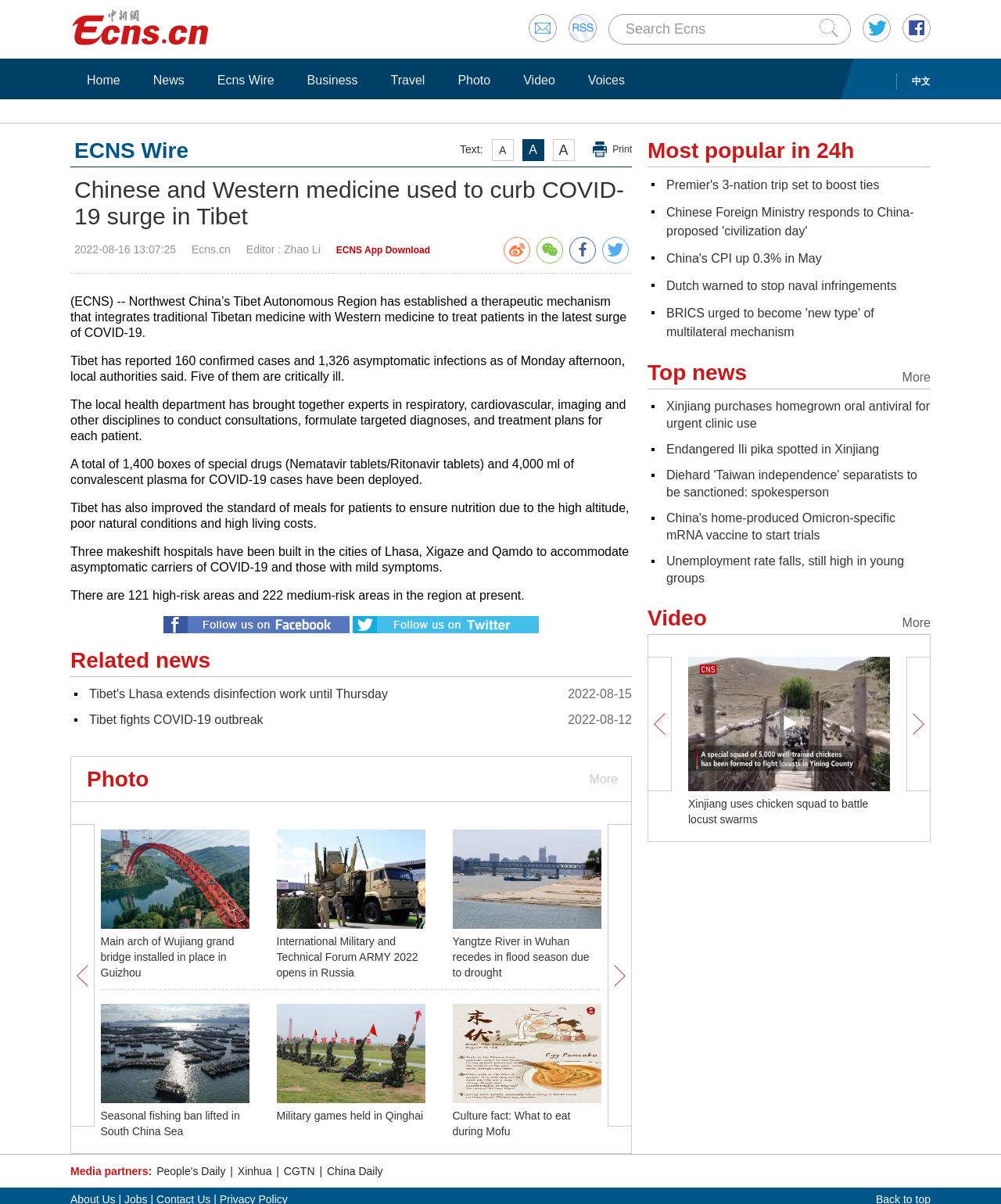Please locate the bounding box coordinates of the element that should be clicked to complete the given instruction: "Click Submit".

[0.819, 0.016, 0.838, 0.031]